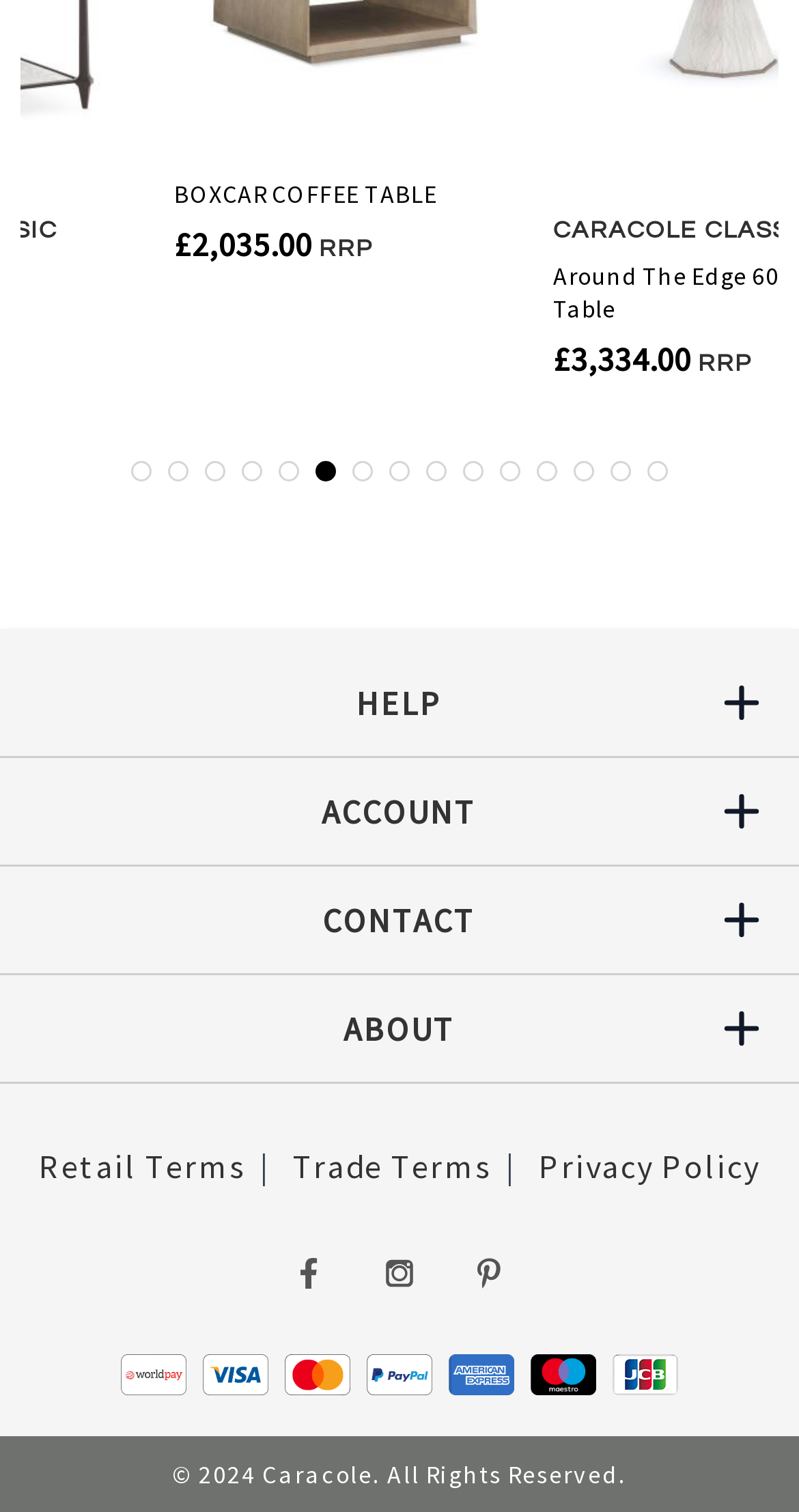Please identify the bounding box coordinates of the region to click in order to complete the given instruction: "Visit the showroom". The coordinates should be four float numbers between 0 and 1, i.e., [left, top, right, bottom].

[0.303, 0.675, 0.697, 0.702]